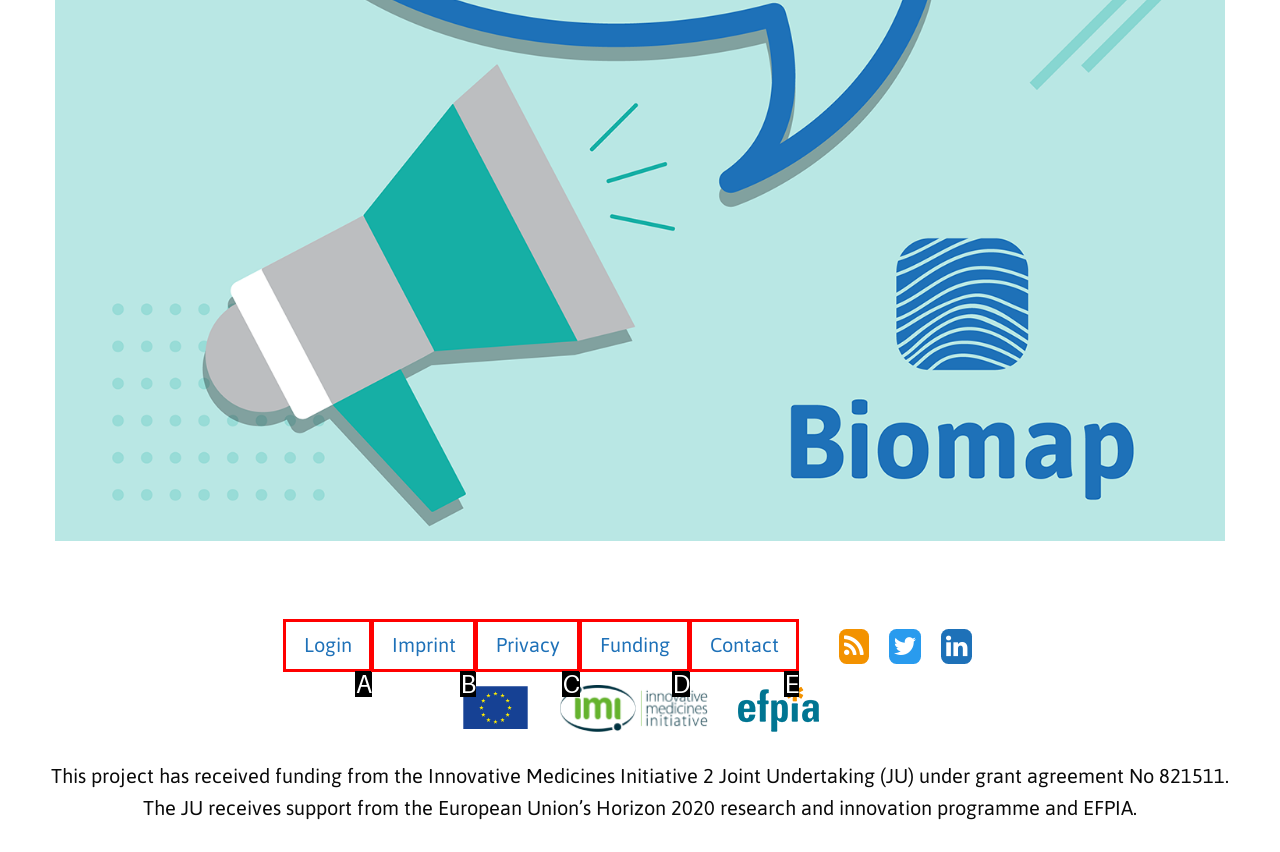Choose the letter that best represents the description: Login. Answer with the letter of the selected choice directly.

A